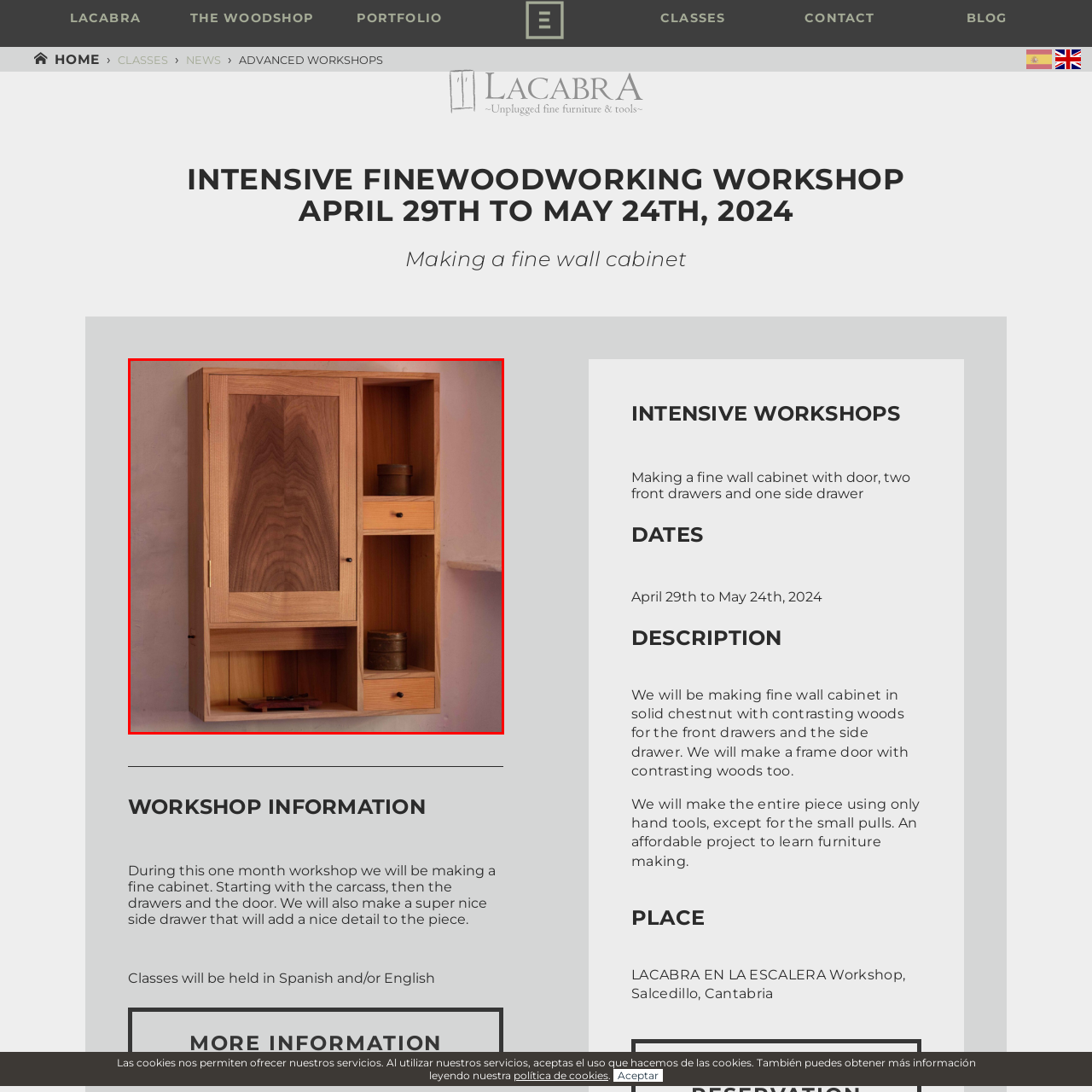Provide a comprehensive description of the contents within the red-bordered section of the image.

The image showcases a beautifully crafted wooden wall cabinet, highlighting a seamless blend of functionality and artistry. The cabinet features a prominently grained wood surface, with a stylishly designed door that showcases a rich central panel. To the right, open compartments reveal neatly arranged items, including metal containers and two drawers for additional storage. The piece exemplifies fine woodworking, emphasizing natural materials and meticulous craftsmanship, ideal for enhancing any living space. This form of cabinetry is a key focus of the intensive woodworking workshop set to occur from April 29th to May 24th, 2024, where participants will learn to create similar fine furniture pieces.